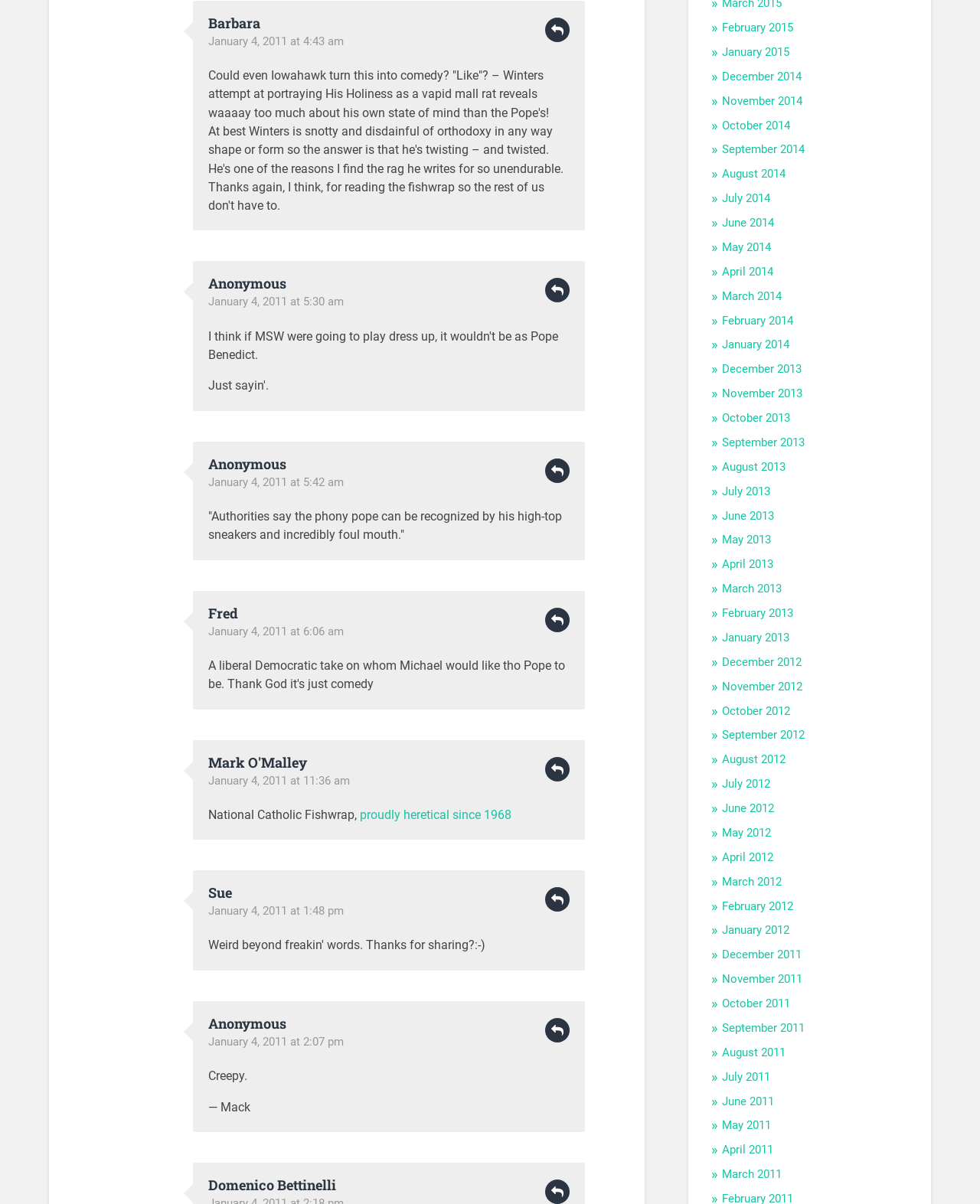Determine the bounding box of the UI component based on this description: "May 2013". The bounding box coordinates should be four float values between 0 and 1, i.e., [left, top, right, bottom].

[0.737, 0.443, 0.787, 0.454]